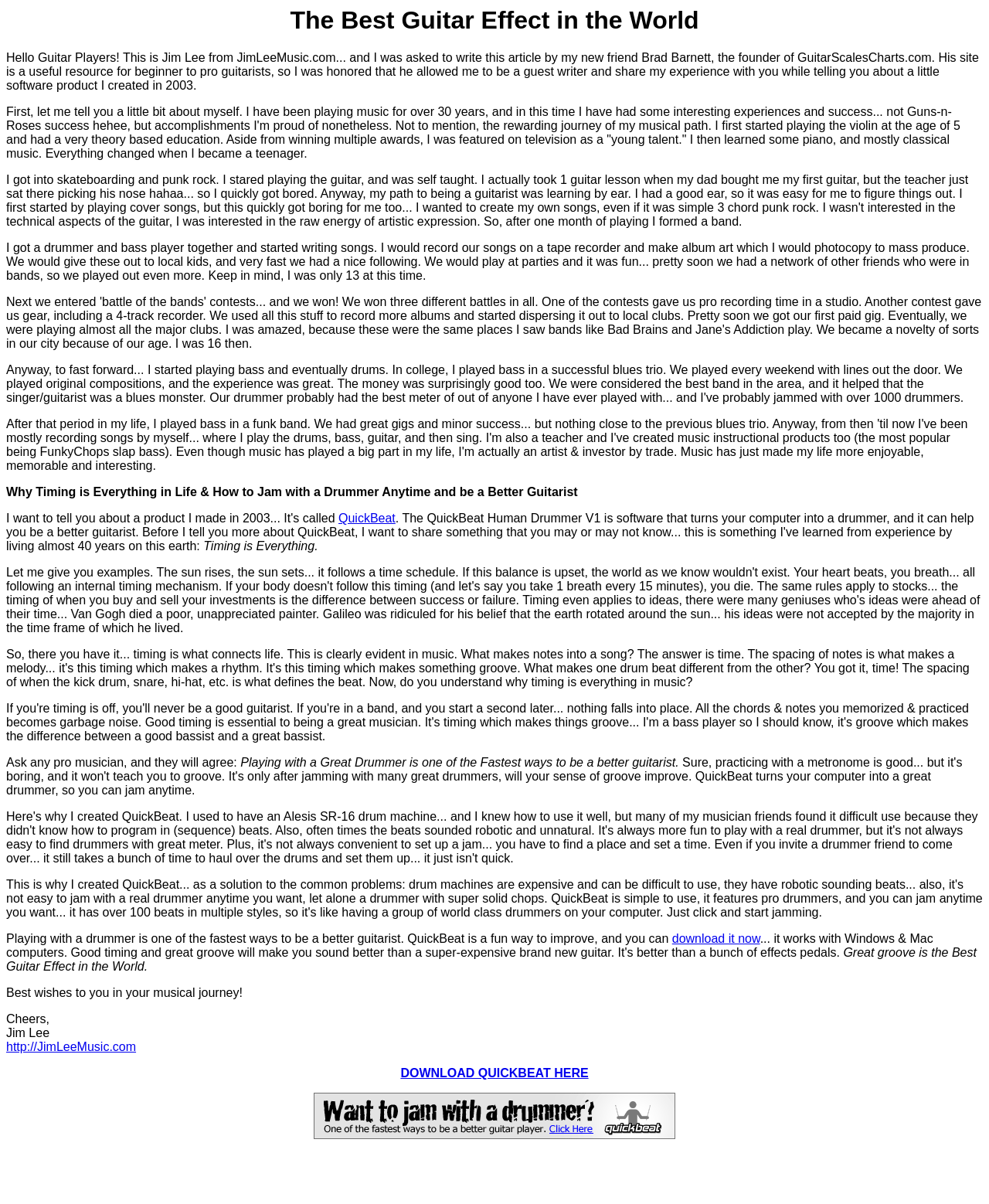Provide the bounding box coordinates of the UI element that matches the description: "pressure".

None